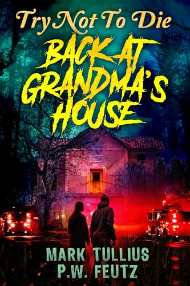What is behind the two figures?
Please answer using one word or phrase, based on the screenshot.

A dilapidated house